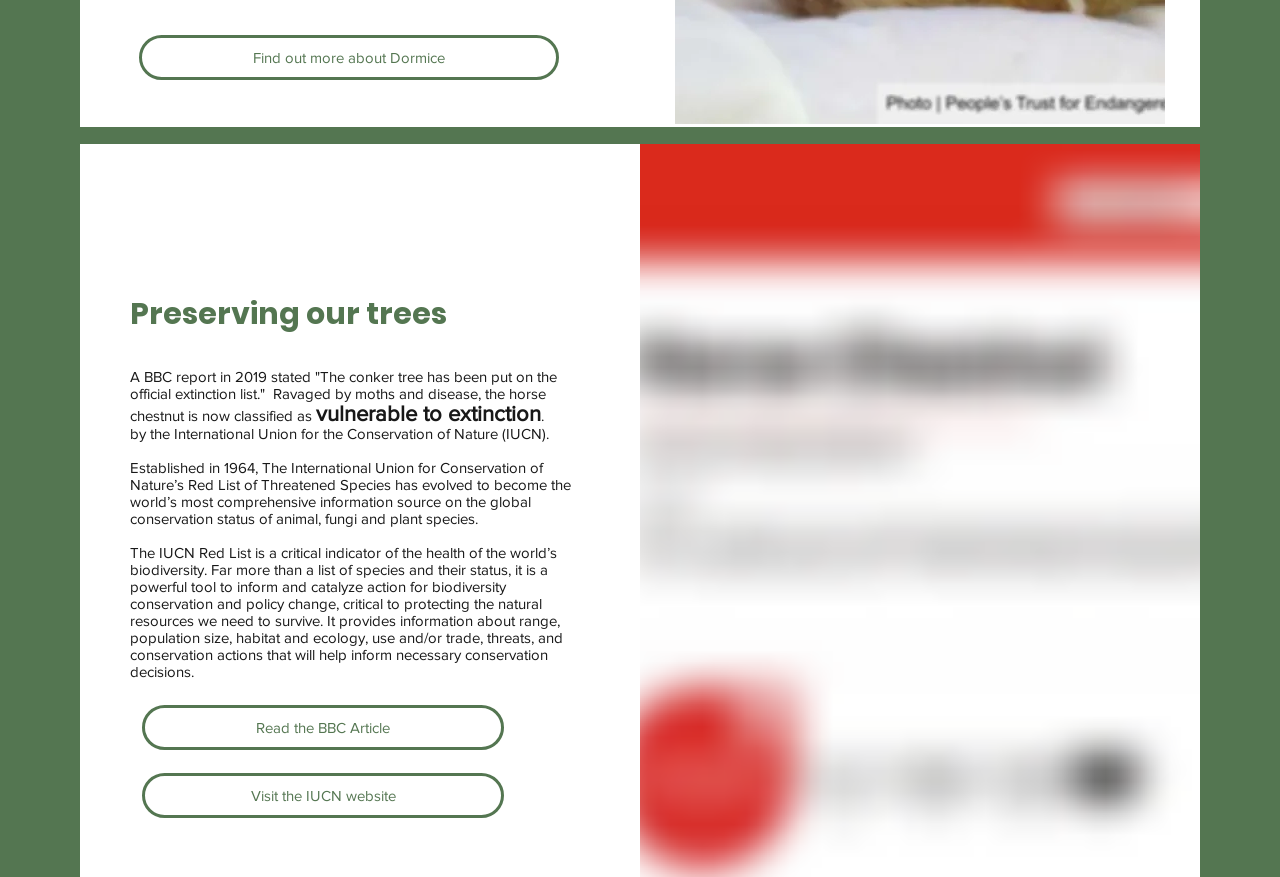Find the bounding box of the UI element described as follows: "Comments feed".

None